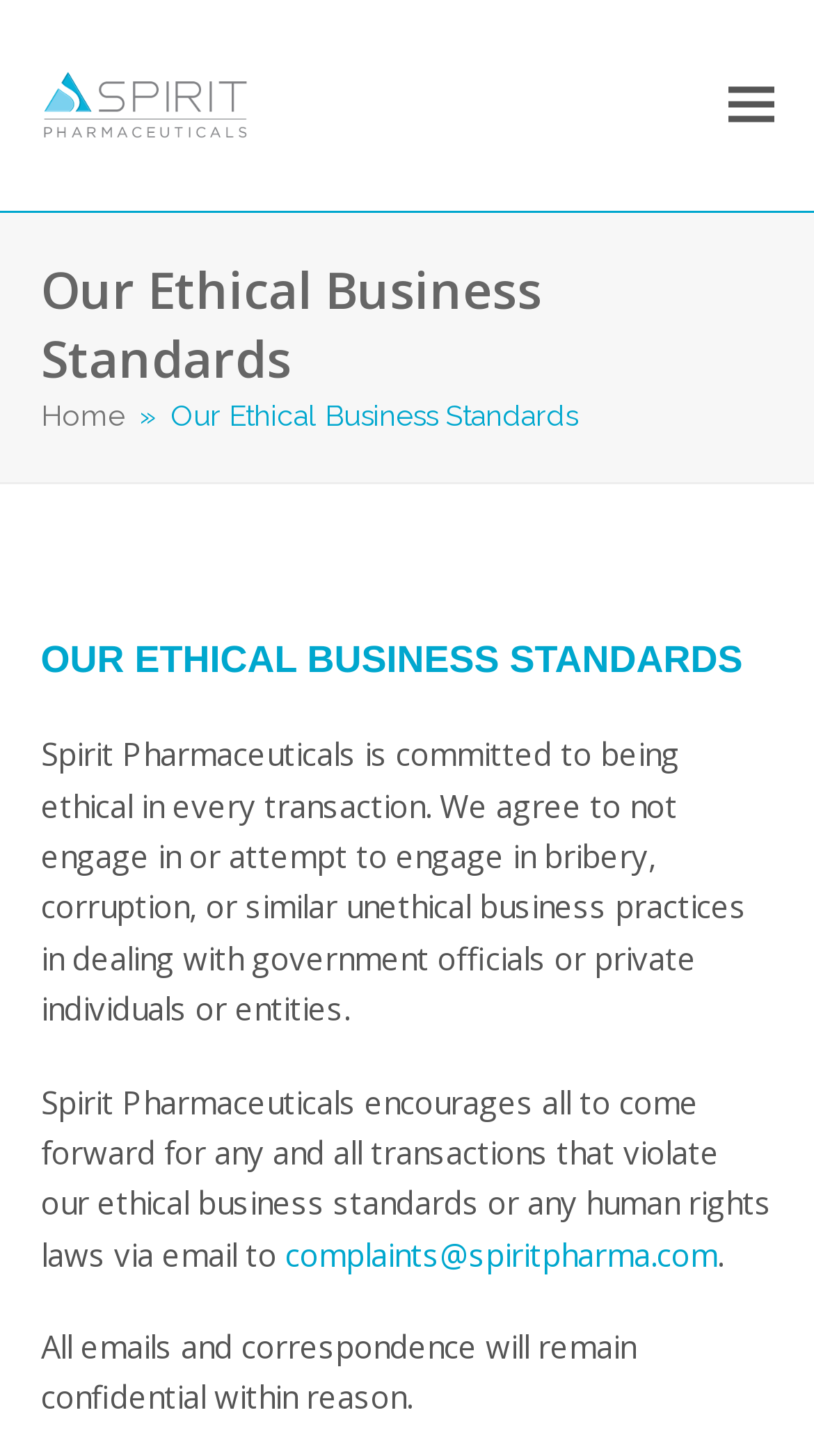Given the webpage screenshot, identify the bounding box of the UI element that matches this description: "aria-label="Toggle mobile menu"".

[0.894, 0.06, 0.95, 0.084]